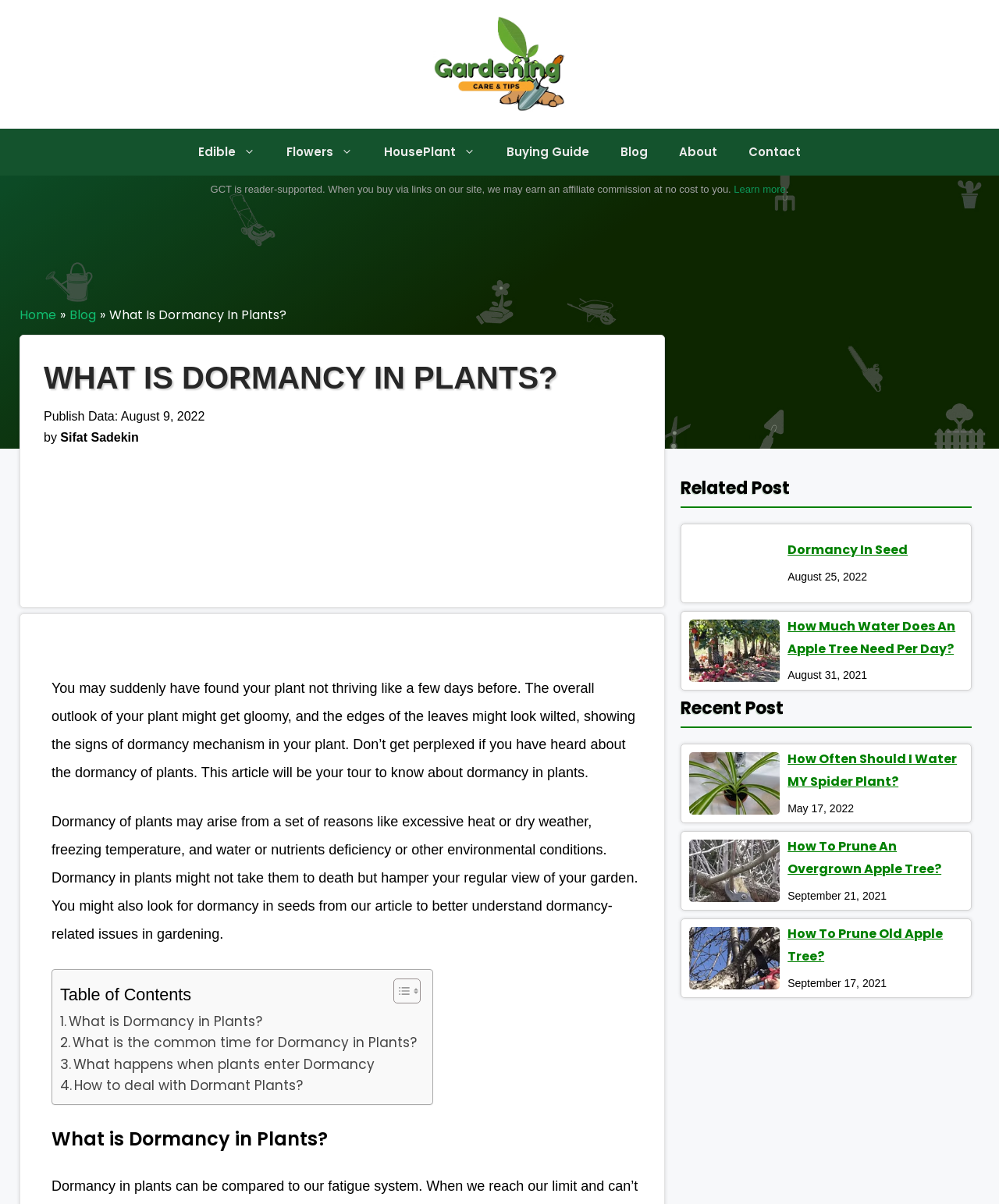Locate the bounding box coordinates of the segment that needs to be clicked to meet this instruction: "Read the article 'What Is Dormancy In Plants?'".

[0.109, 0.254, 0.287, 0.269]